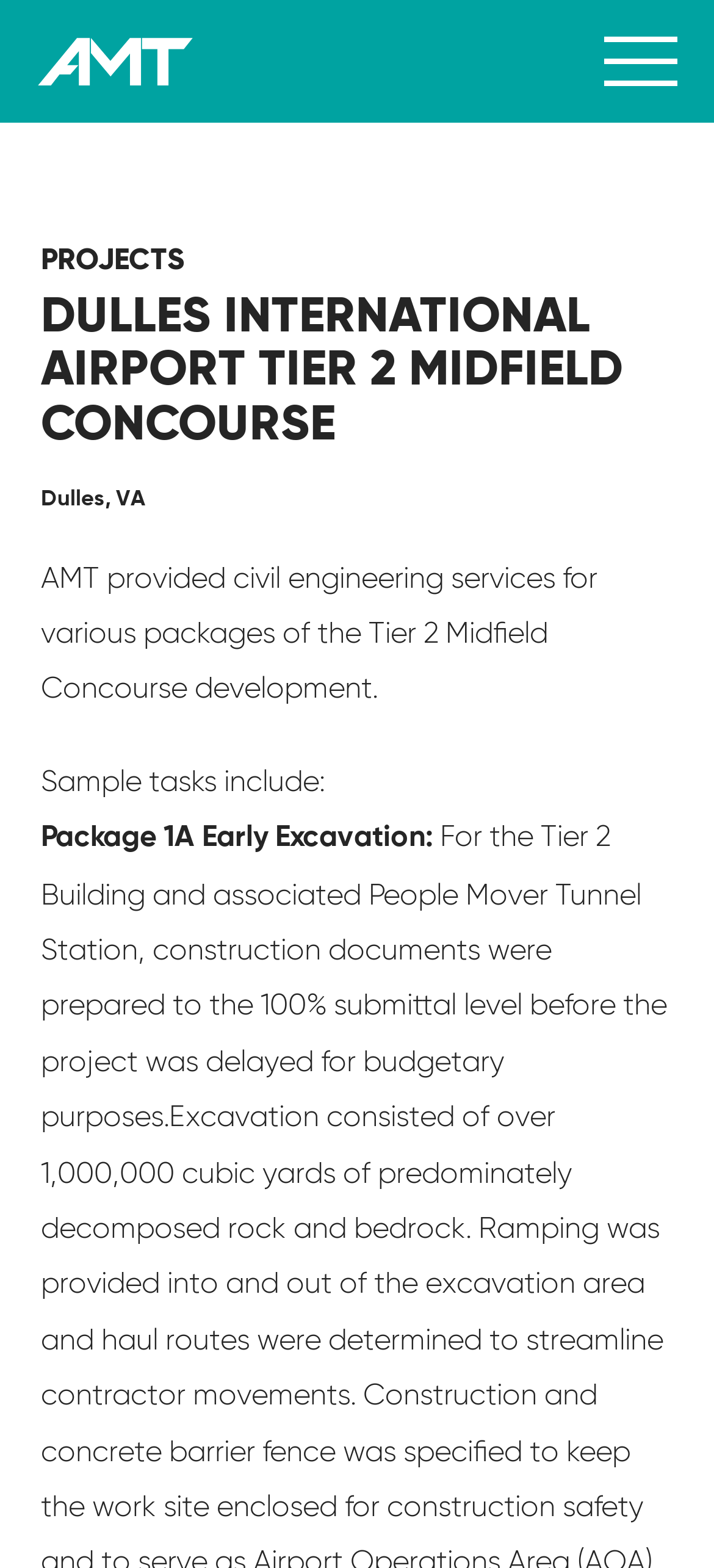Look at the image and write a detailed answer to the question: 
What is the type of services provided by AMT?

The answer can be found in the StaticText element 'AMT provided civil engineering services for various packages of the Tier 2 Midfield Concourse development.' which indicates that AMT provided civil engineering services.